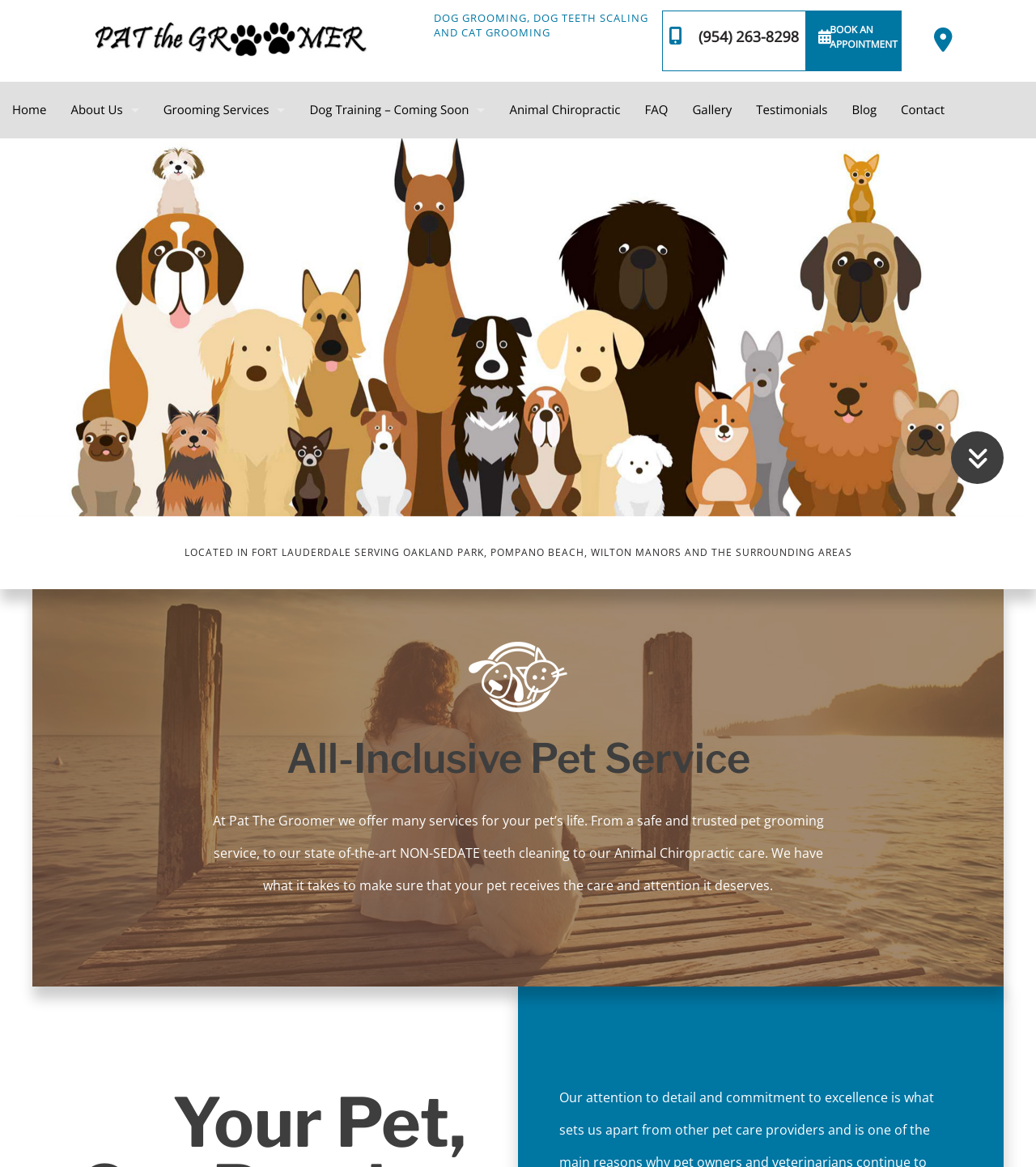Please specify the bounding box coordinates for the clickable region that will help you carry out the instruction: "Learn more about 'Dog Grooming'".

[0.152, 0.119, 0.261, 0.16]